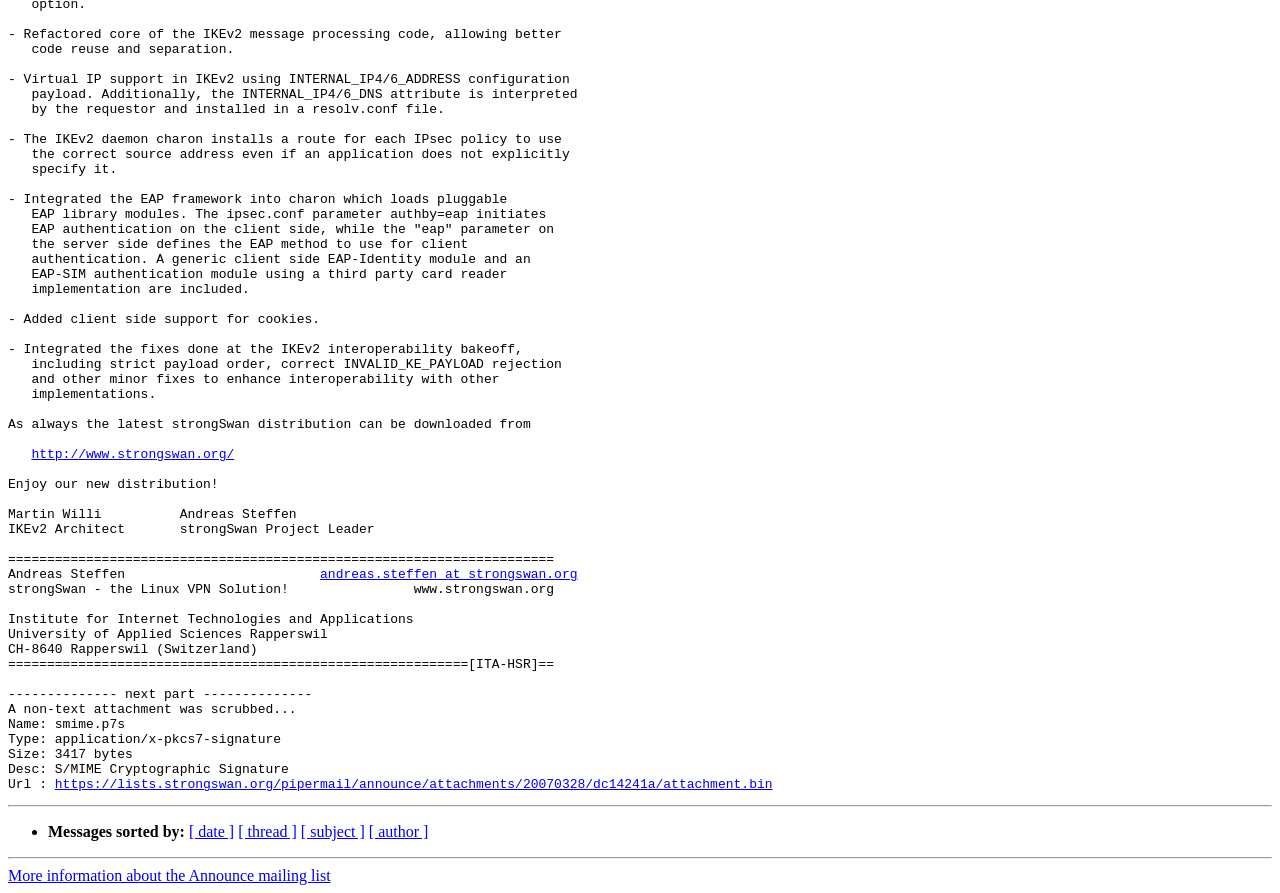What is the type of attachment mentioned in the webpage?
Refer to the screenshot and respond with a concise word or phrase.

S/MIME Cryptographic Signature